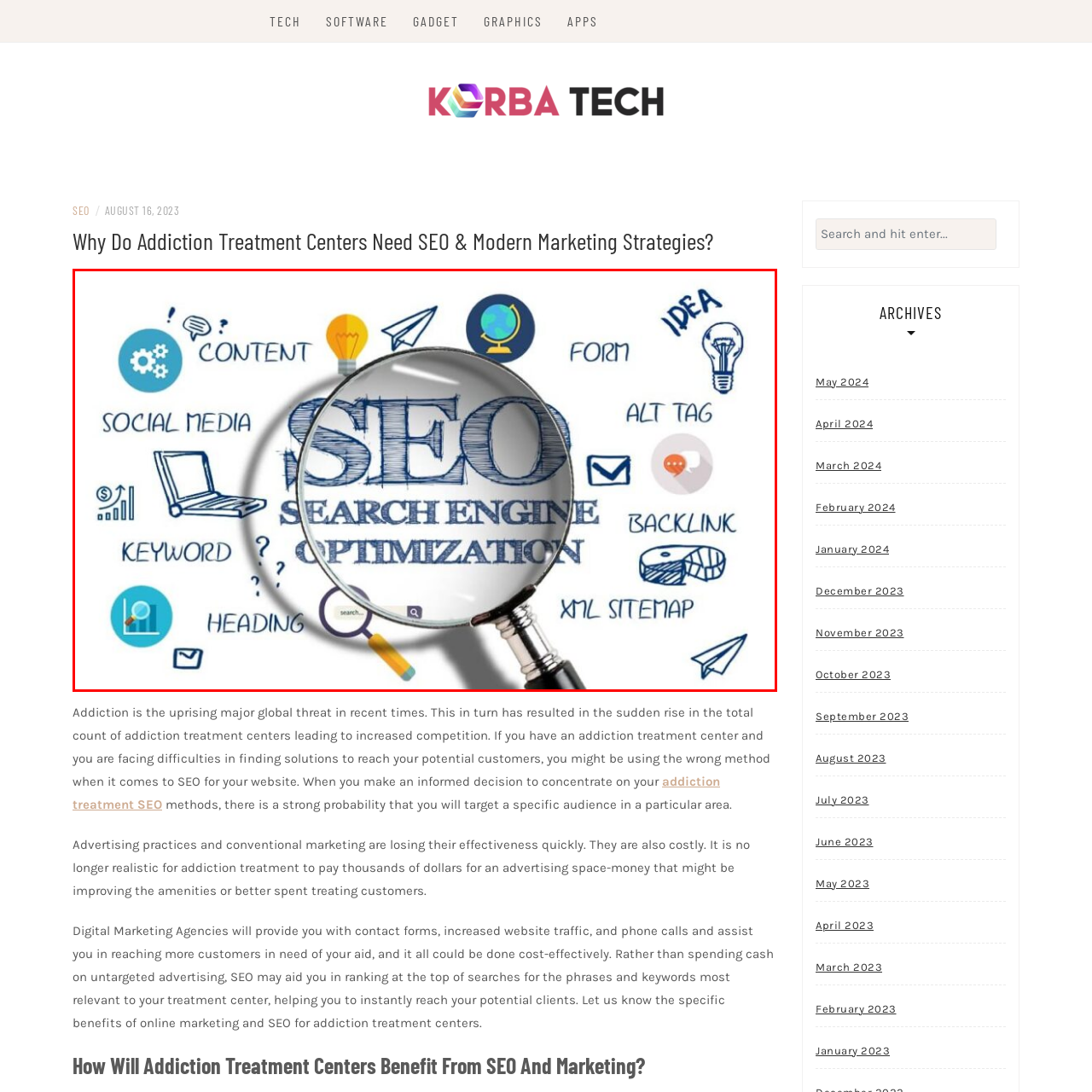Concentrate on the image inside the red frame and provide a detailed response to the subsequent question, utilizing the visual information from the image: 
What is the purpose of the magnifying glass?

A magnifying glass is used to emphasize the importance of focusing on the elements of effective SEO, such as content, social media, keyword, heading, and XML sitemap, for enhancing online visibility.